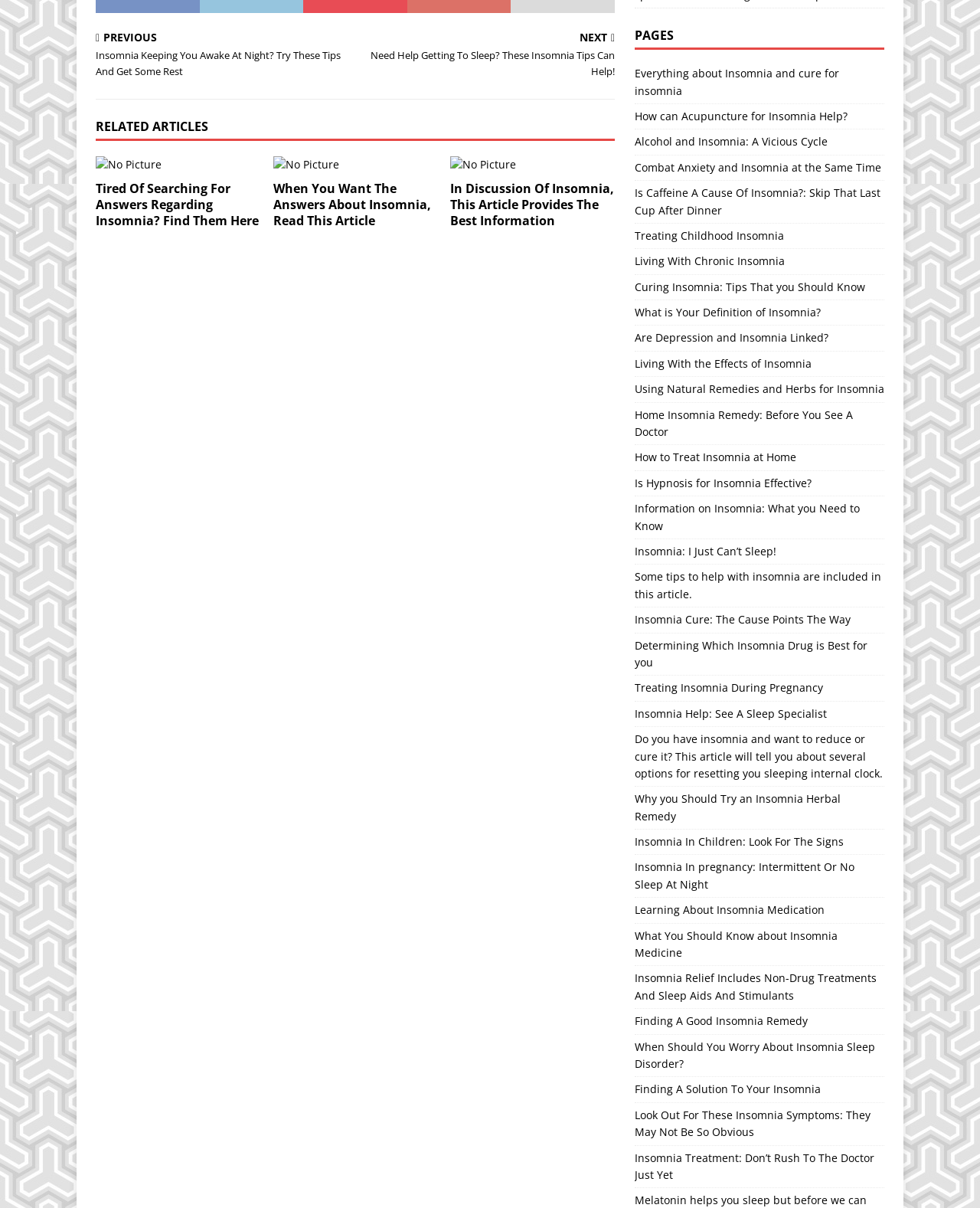Answer the following inquiry with a single word or phrase:
What is the format of the content in the 'RELATED ARTICLES' section?

List